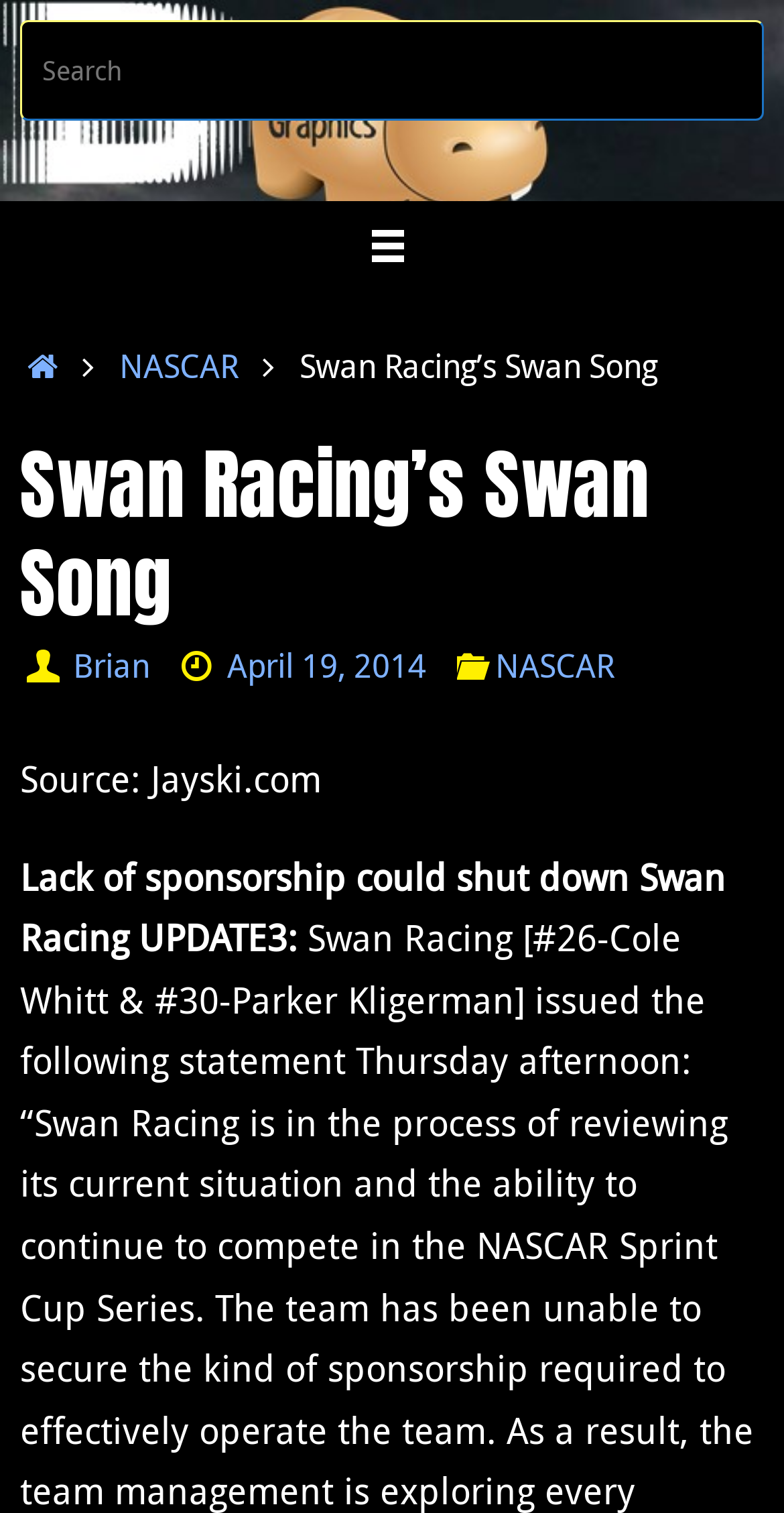Please specify the bounding box coordinates of the clickable section necessary to execute the following command: "Go to Home page".

[0.026, 0.227, 0.084, 0.257]